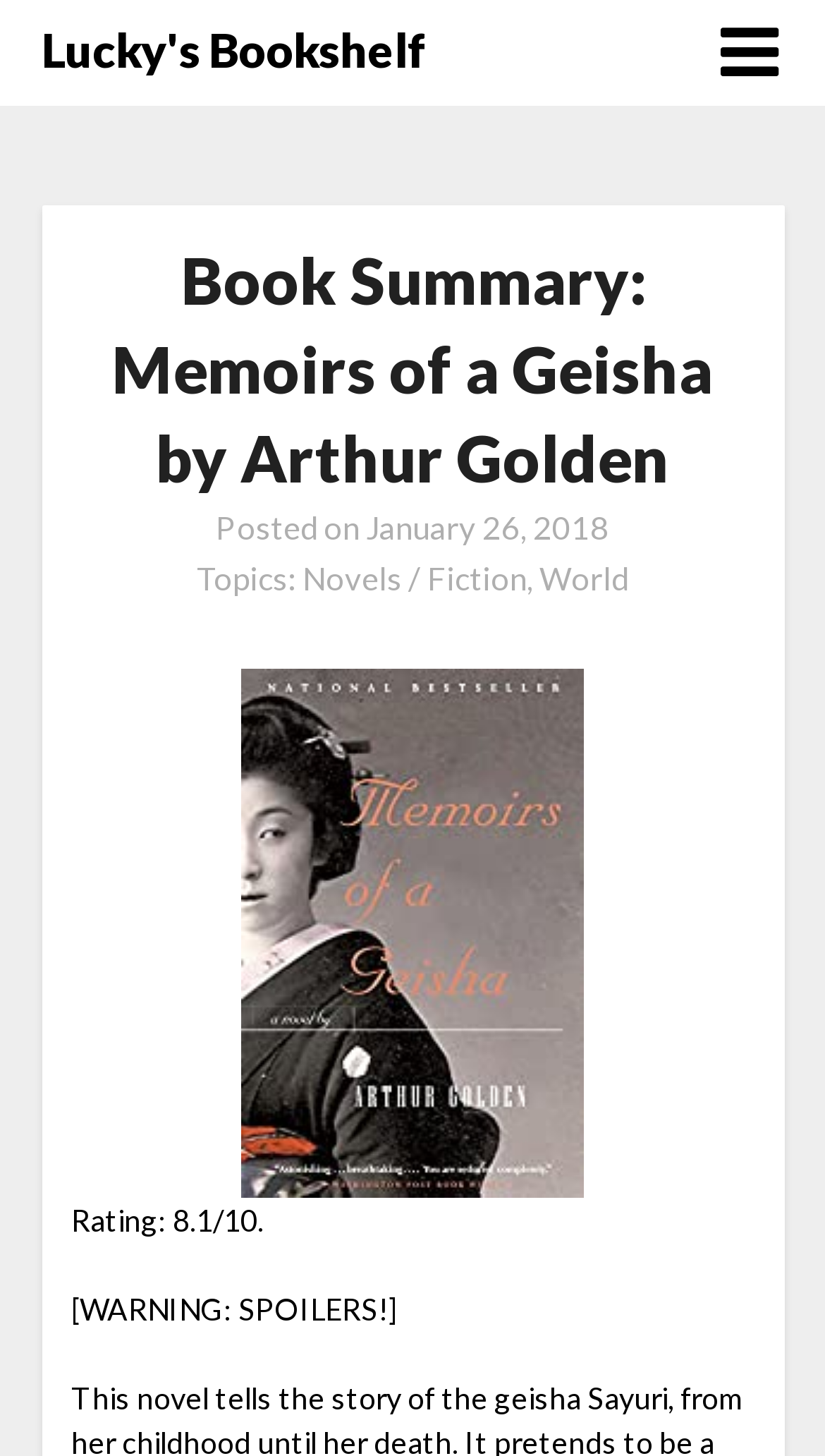When was the book summary posted?
Please answer the question as detailed as possible based on the image.

The posting date of the book summary is mentioned in the link element 'January 26, 2018' which is located next to the static text element 'Posted on'.